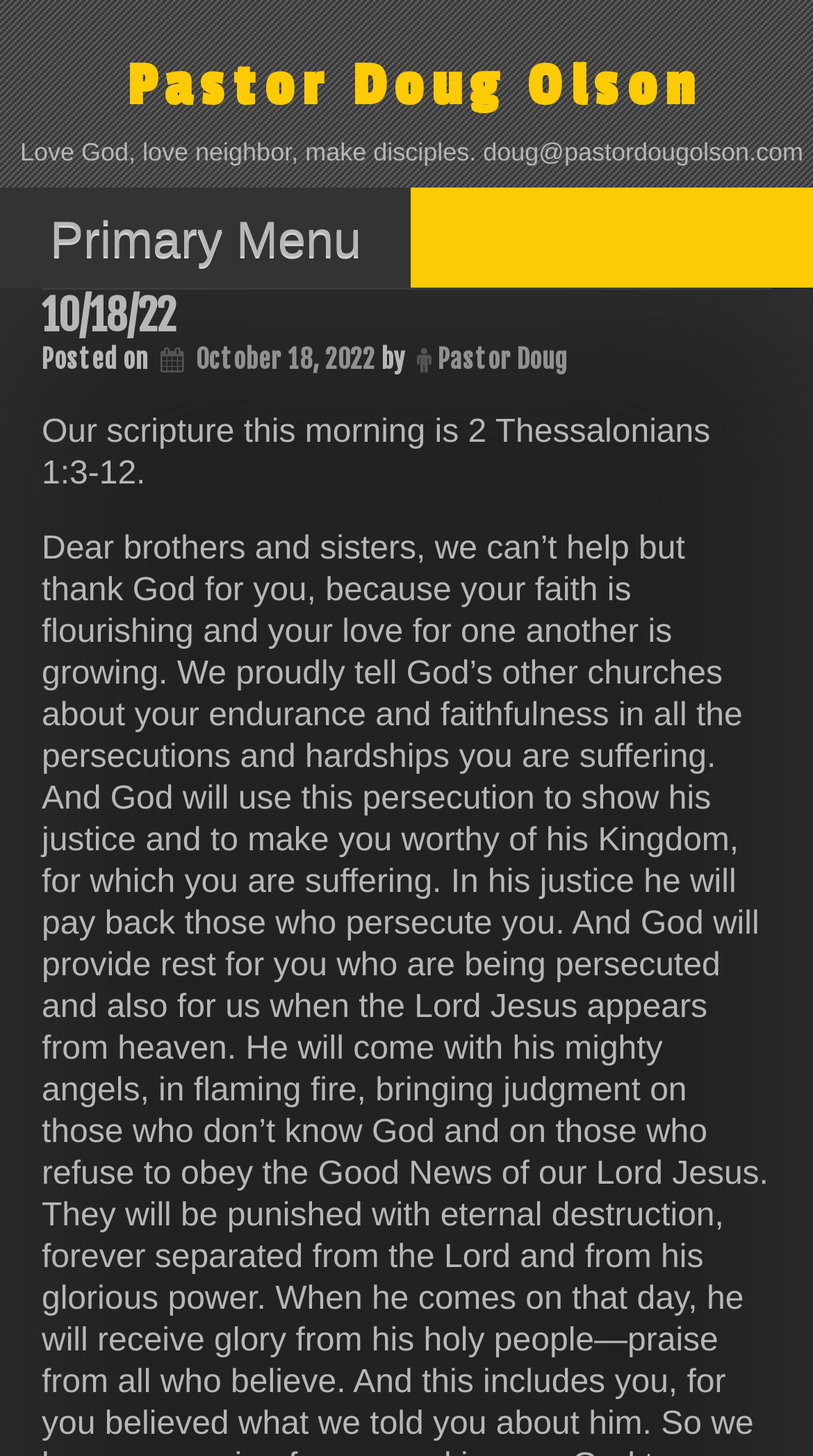Given the description: "October 18, 2022", determine the bounding box coordinates of the UI element. The coordinates should be formatted as four float numbers between 0 and 1, [left, top, right, bottom].

[0.241, 0.236, 0.462, 0.258]